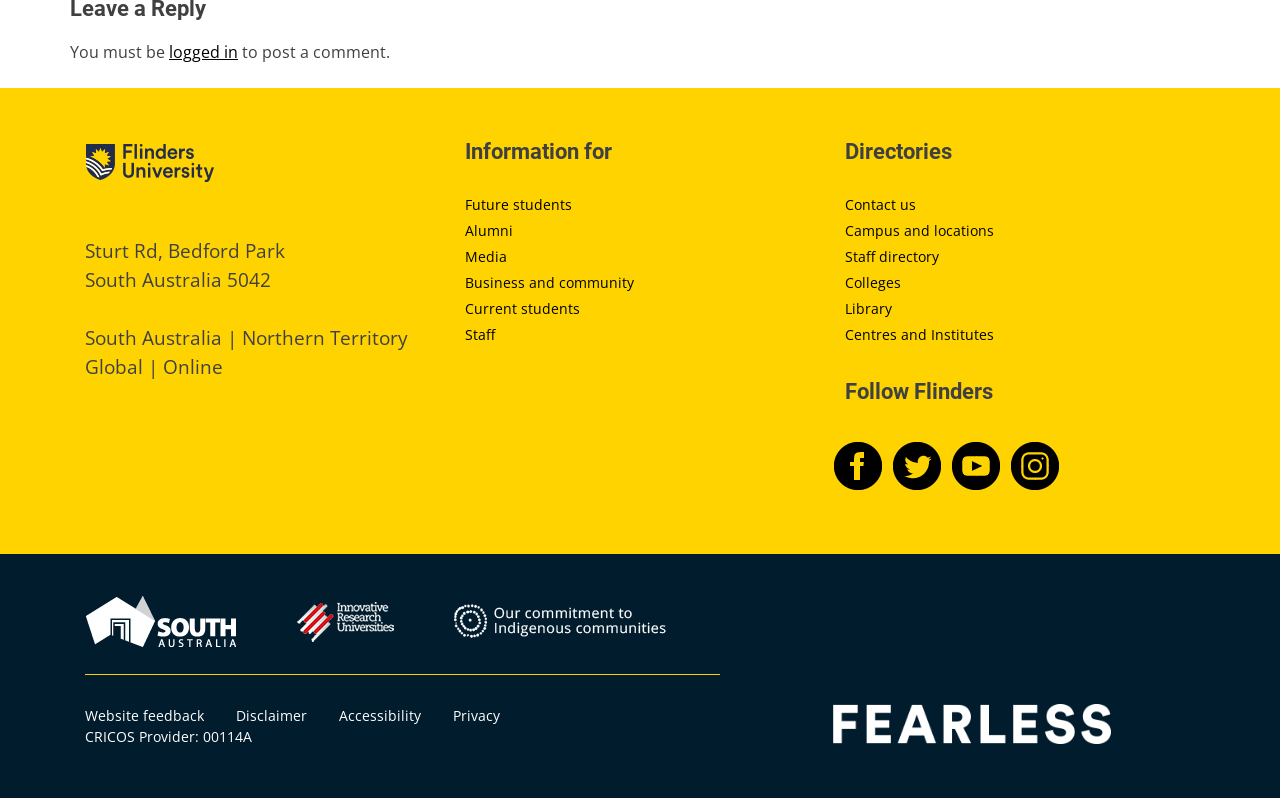What types of students can find information on this website?
Based on the screenshot, answer the question with a single word or phrase.

Future students, Alumni, Current students, Staff